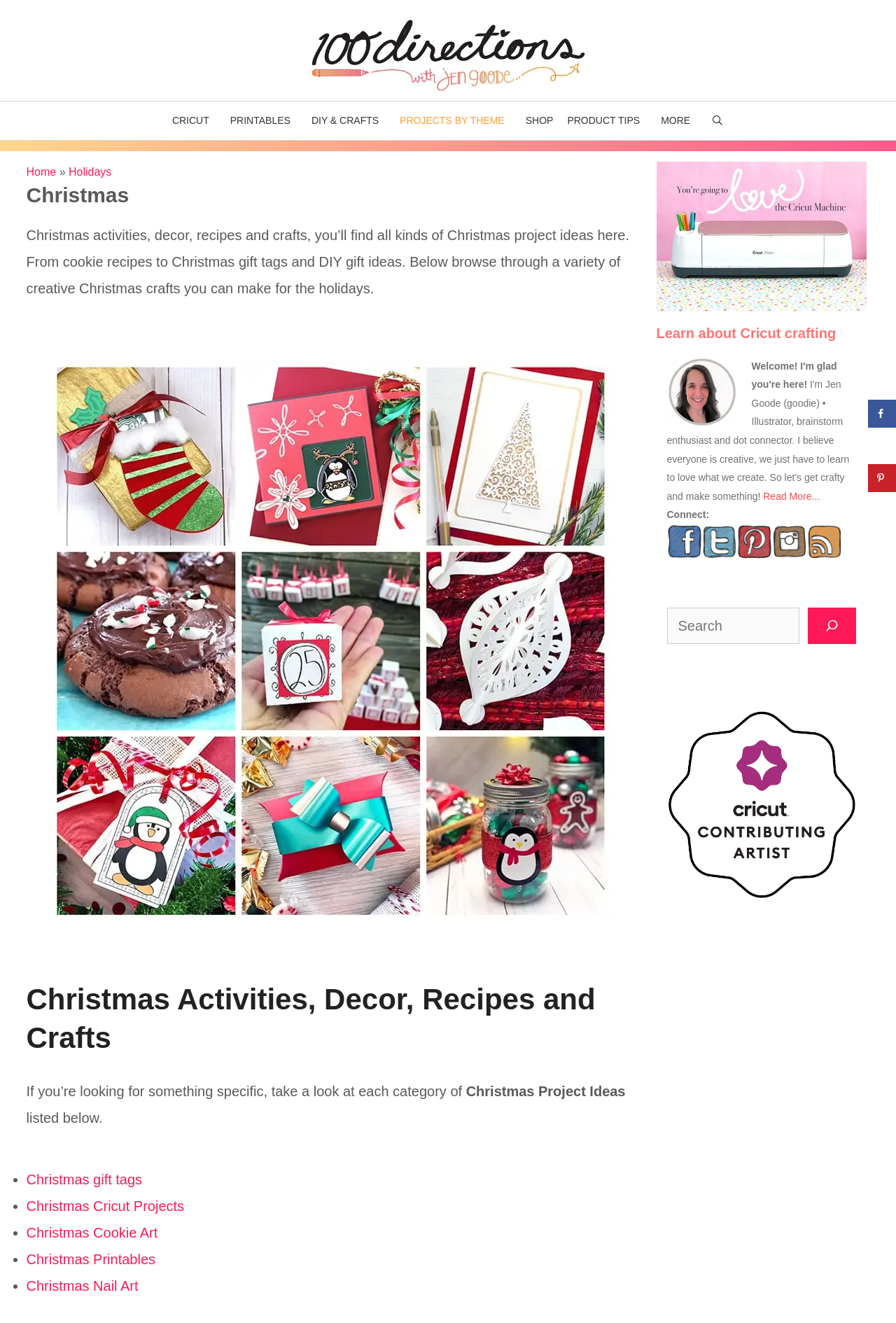Who is the author or contributor mentioned on this webpage?
Look at the image and respond to the question as thoroughly as possible.

I found an image on the webpage with the caption 'Jen Goode', which suggests that Jen Goode is the author or contributor mentioned on this webpage.